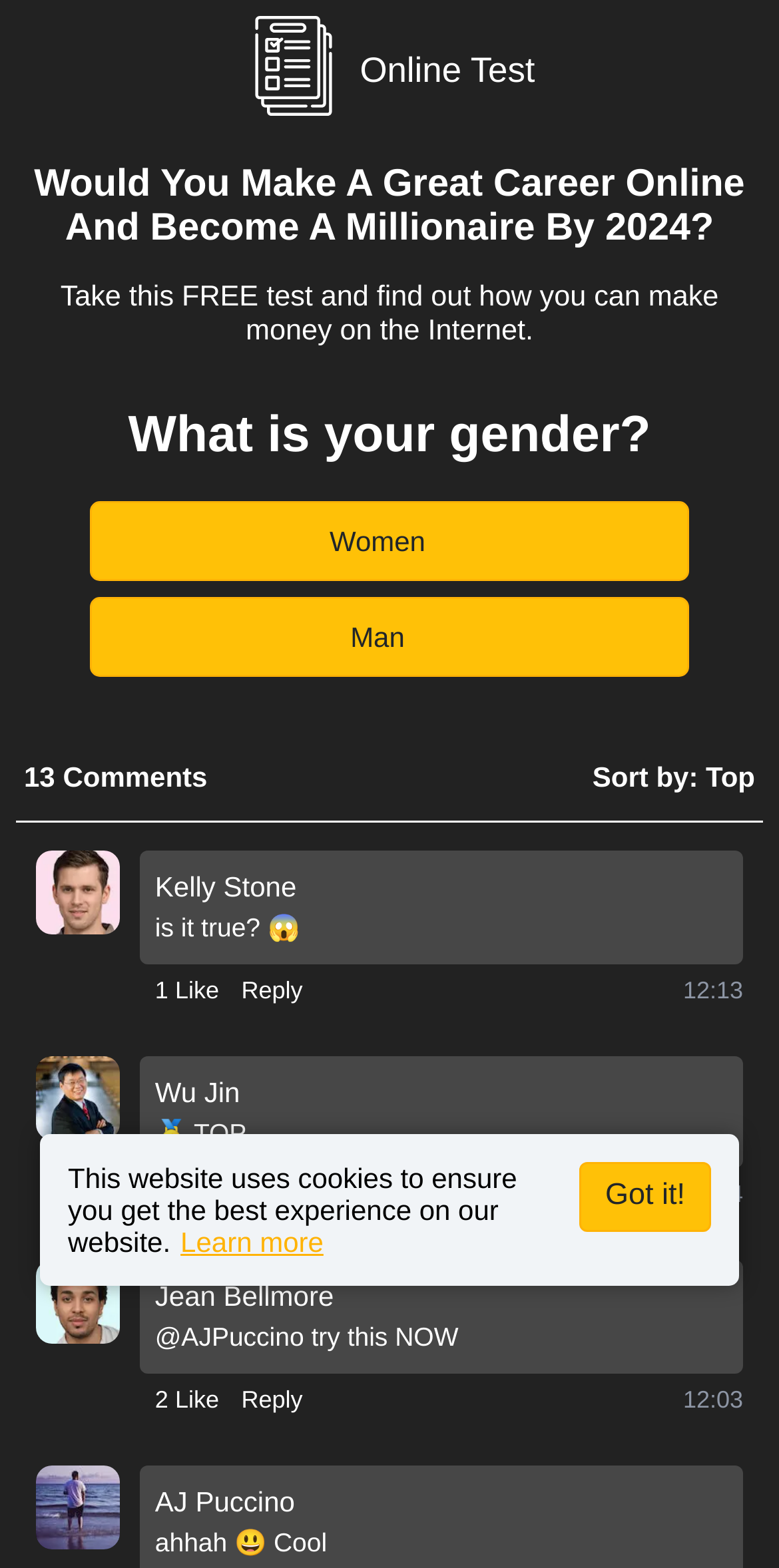Specify the bounding box coordinates of the area that needs to be clicked to achieve the following instruction: "Read lead stories".

None